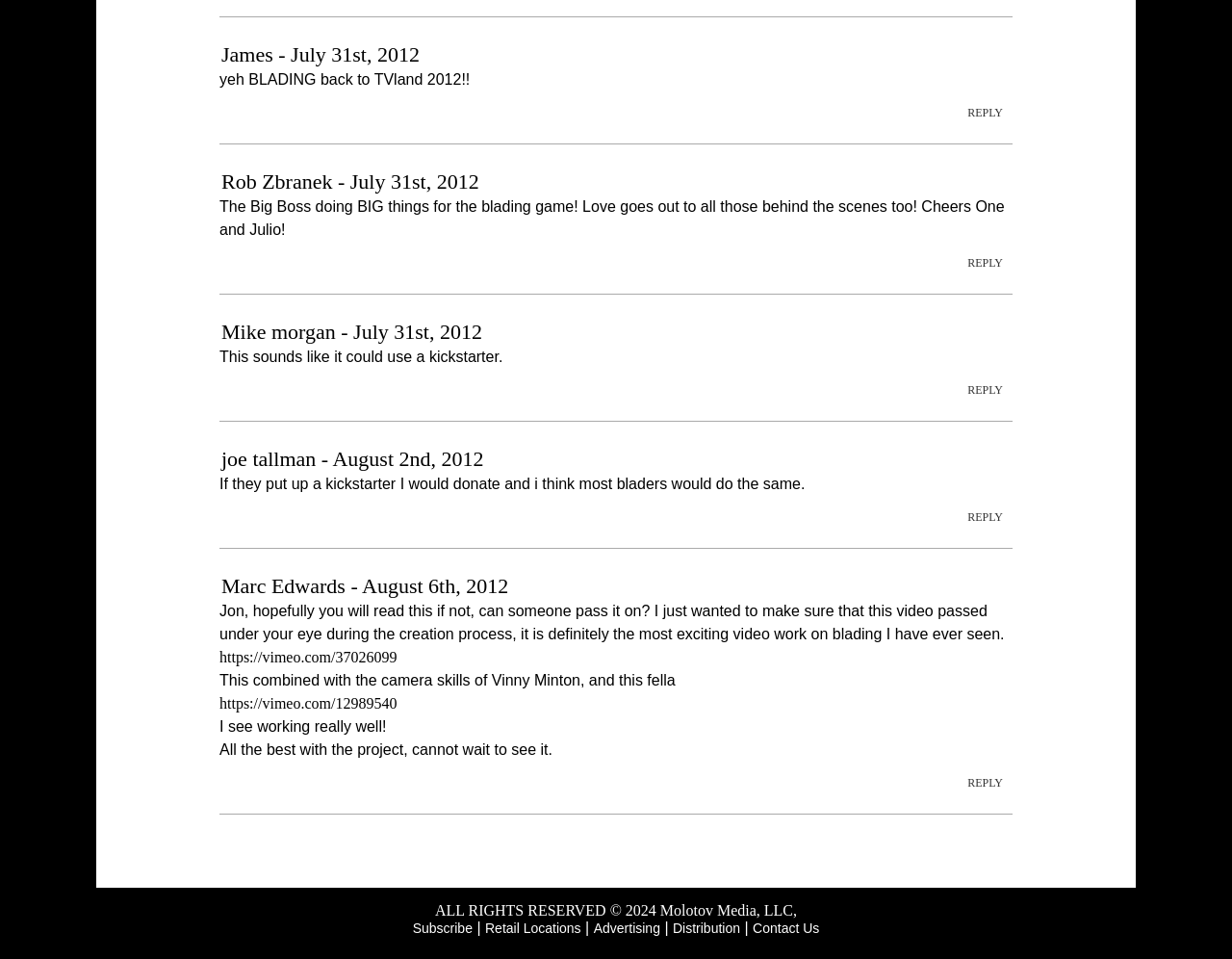Determine the bounding box coordinates of the clickable element to achieve the following action: 'Reply to Marc Edwards'. Provide the coordinates as four float values between 0 and 1, formatted as [left, top, right, bottom].

[0.777, 0.799, 0.822, 0.833]